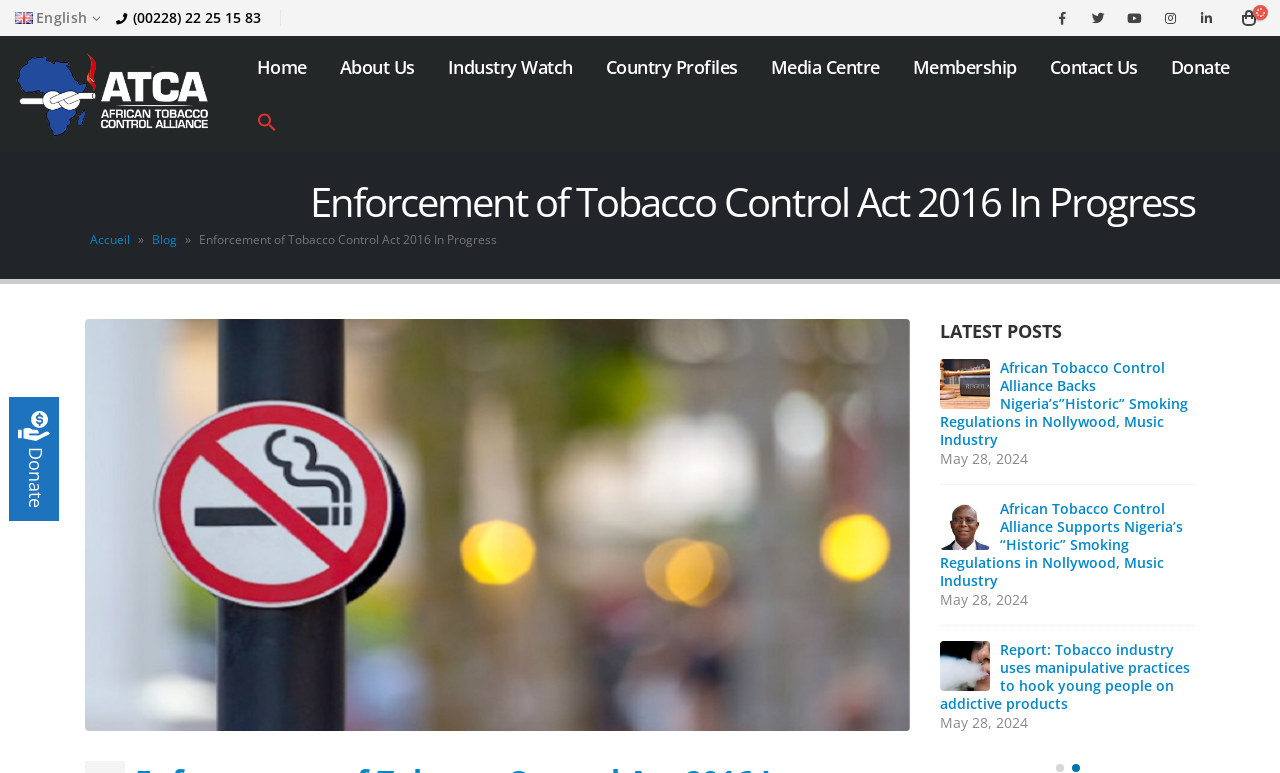Determine the bounding box coordinates for the area you should click to complete the following instruction: "donate to the organization".

[0.007, 0.513, 0.046, 0.674]